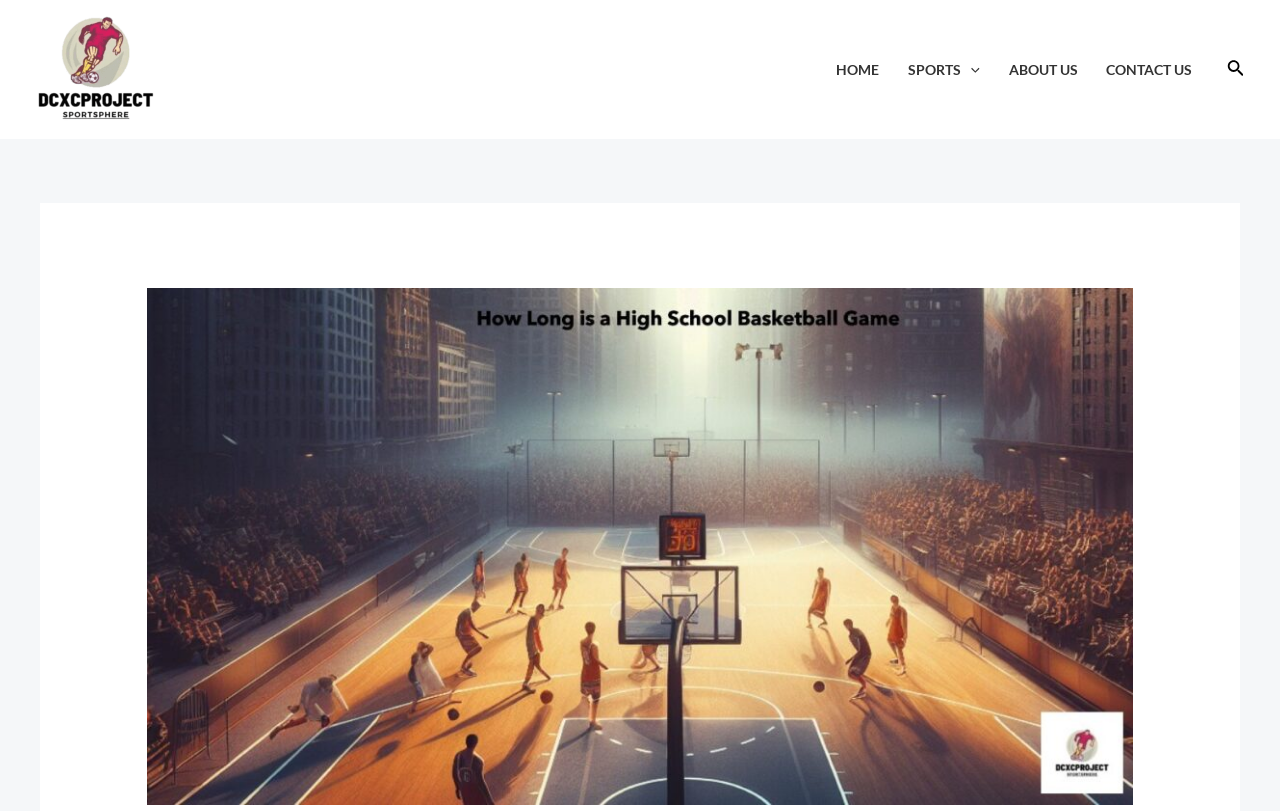What is the icon next to the 'SPORTS' link?
Provide a fully detailed and comprehensive answer to the question.

I determined the icon next to the 'SPORTS' link by looking at the application element 'Menu Toggle' and its child image element, which indicates that the icon is a menu toggle icon.